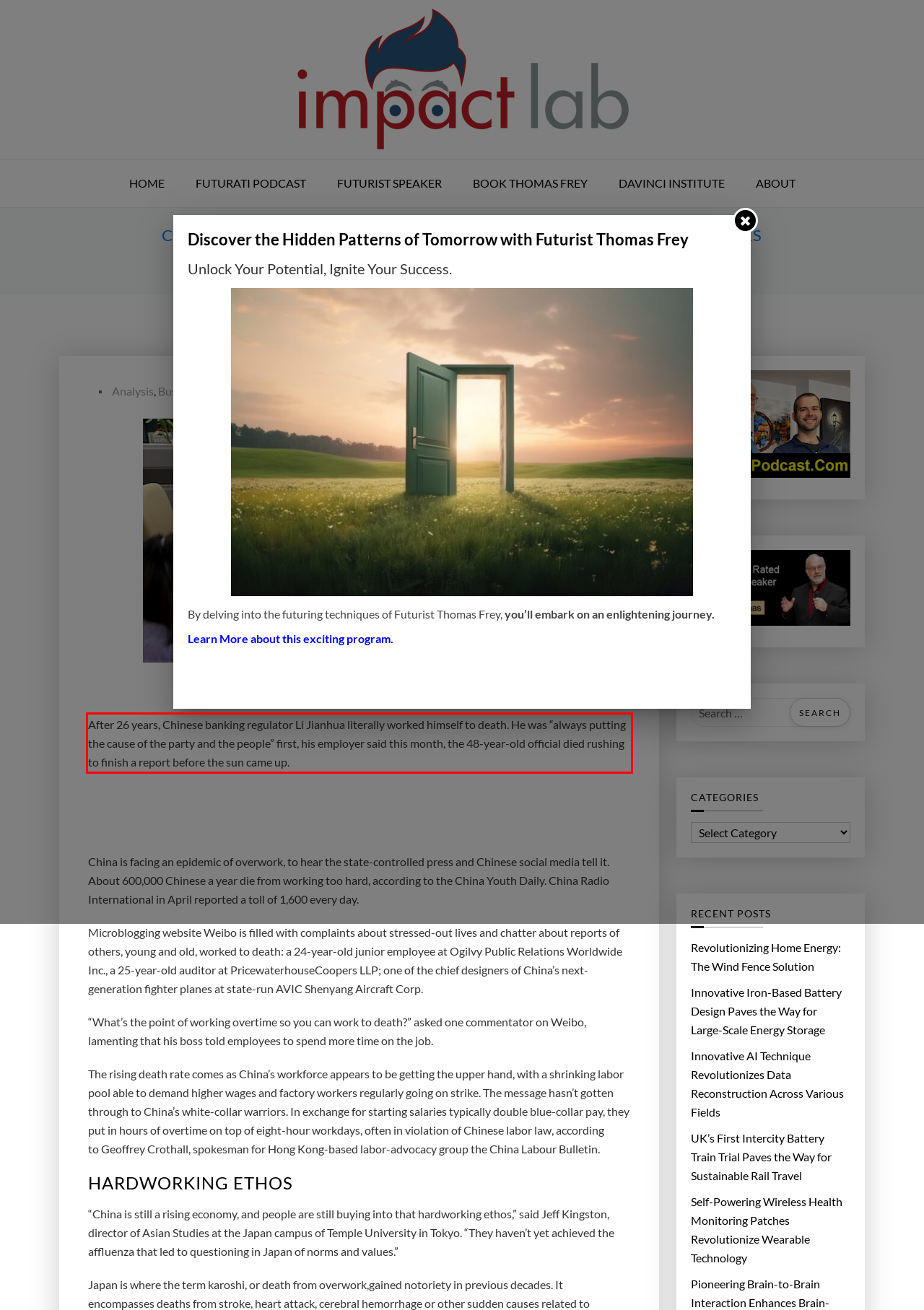You are provided with a screenshot of a webpage that includes a UI element enclosed in a red rectangle. Extract the text content inside this red rectangle.

After 26 years, Chinese banking regulator Li Jianhua literally worked himself to death. He was “always putting the cause of the party and the people” first, his employer said this month, the 48-year-old official died rushing to finish a report before the sun came up.